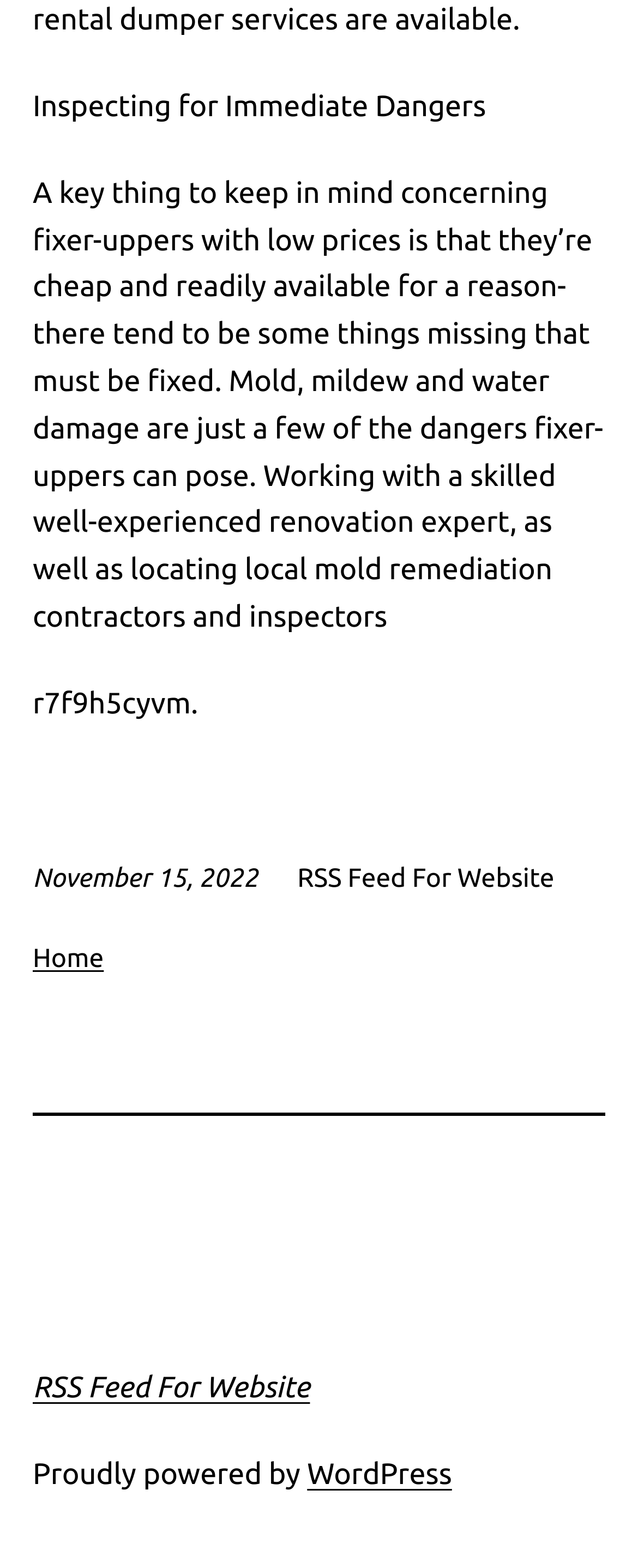What is the name of the platform powering the website?
Answer the question with a single word or phrase derived from the image.

WordPress